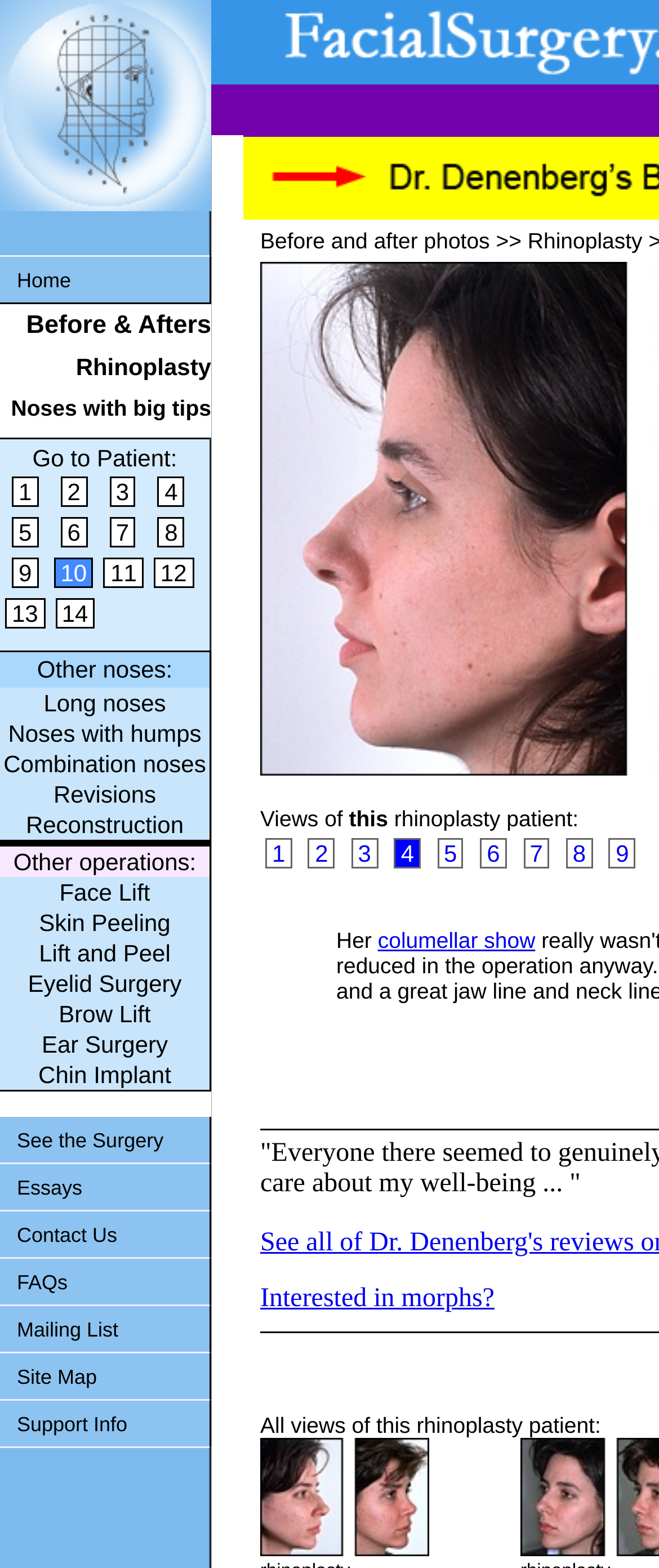Find and indicate the bounding box coordinates of the region you should select to follow the given instruction: "Go to previous page".

None